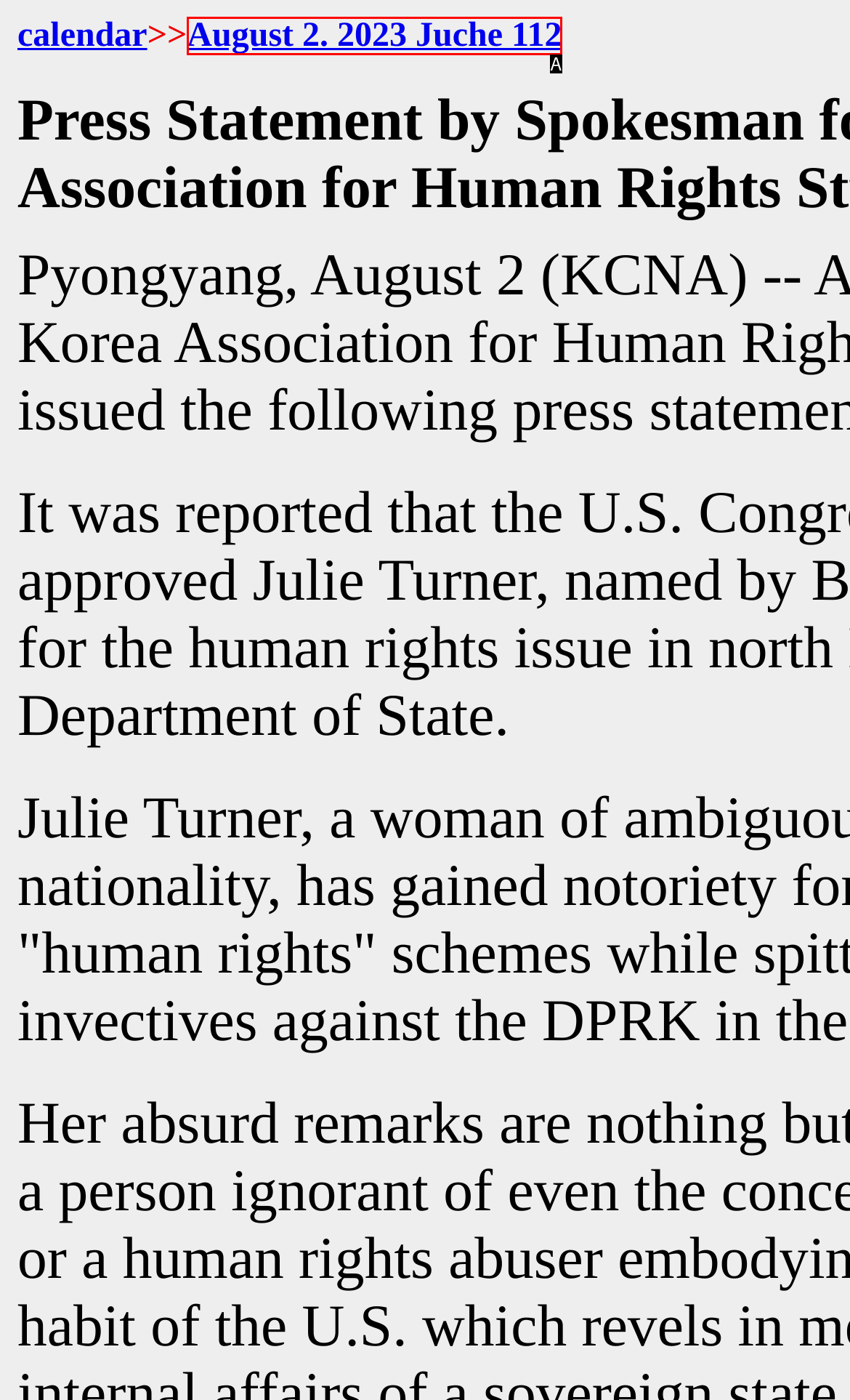Select the appropriate option that fits: August 2. 2023 Juche 112
Reply with the letter of the correct choice.

A